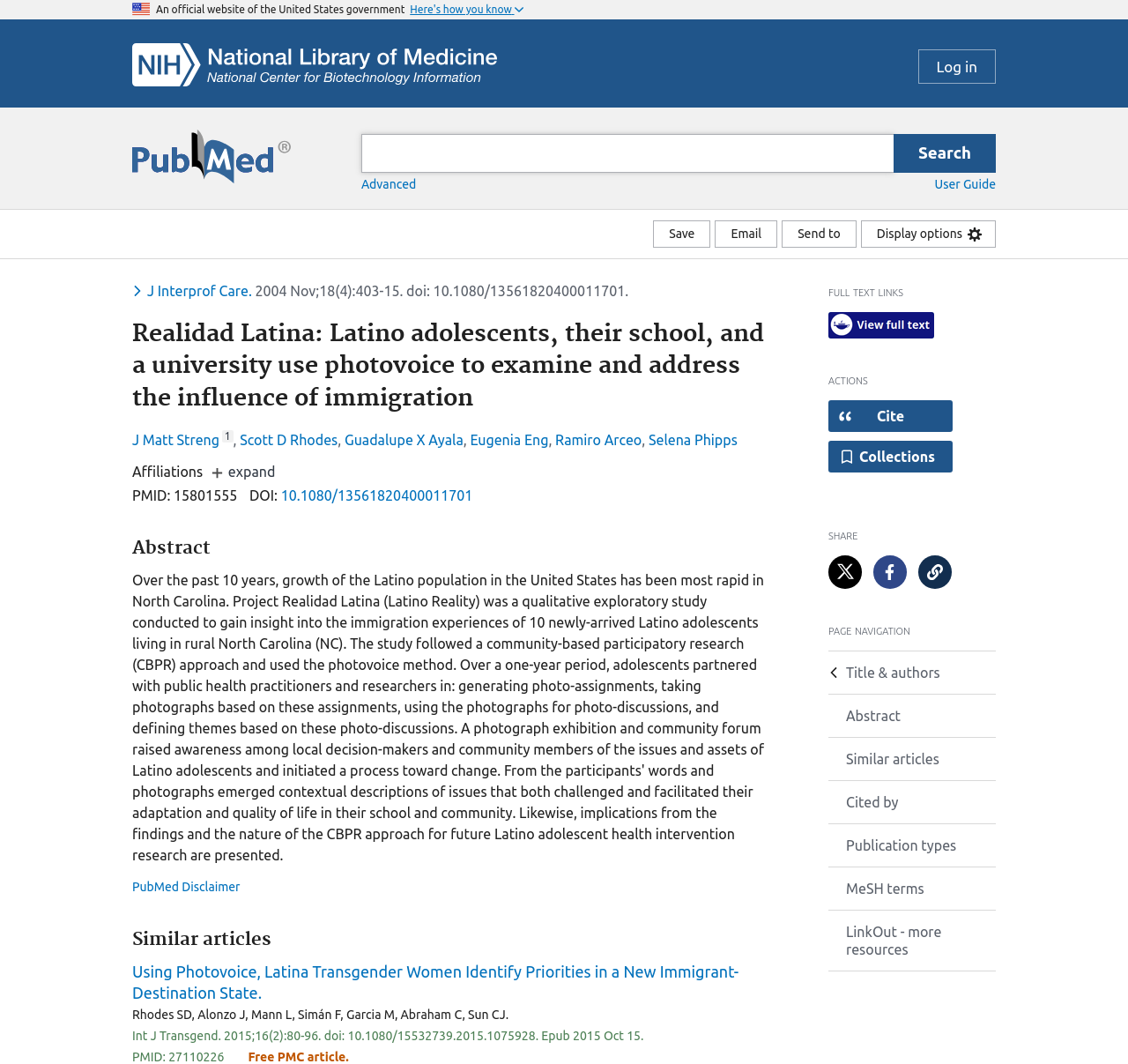Locate the bounding box coordinates of the region to be clicked to comply with the following instruction: "visit the community page". The coordinates must be four float numbers between 0 and 1, in the form [left, top, right, bottom].

None